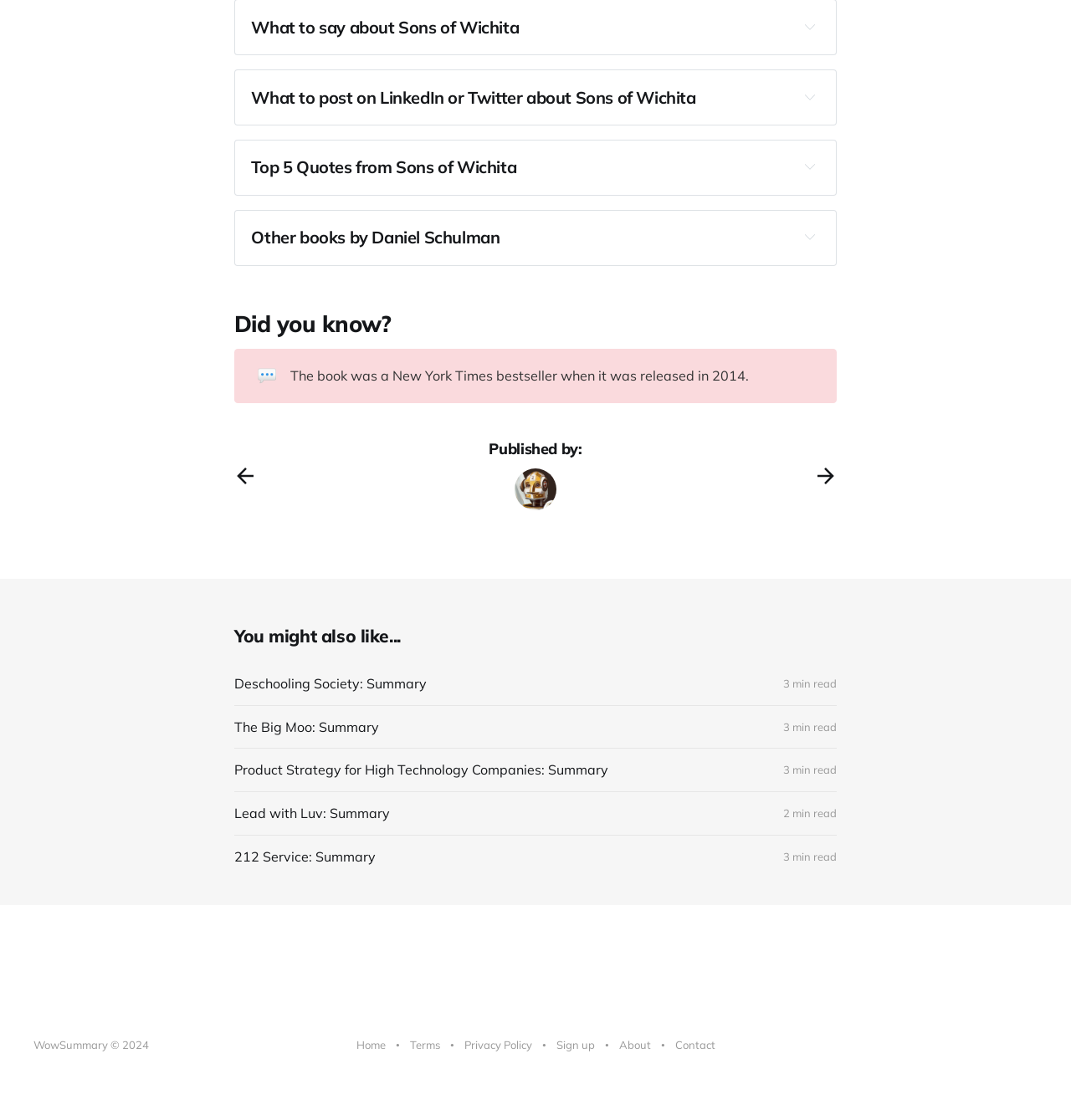What is the main theme of the quotes section?
Please provide a single word or phrase as the answer based on the screenshot.

Business and society